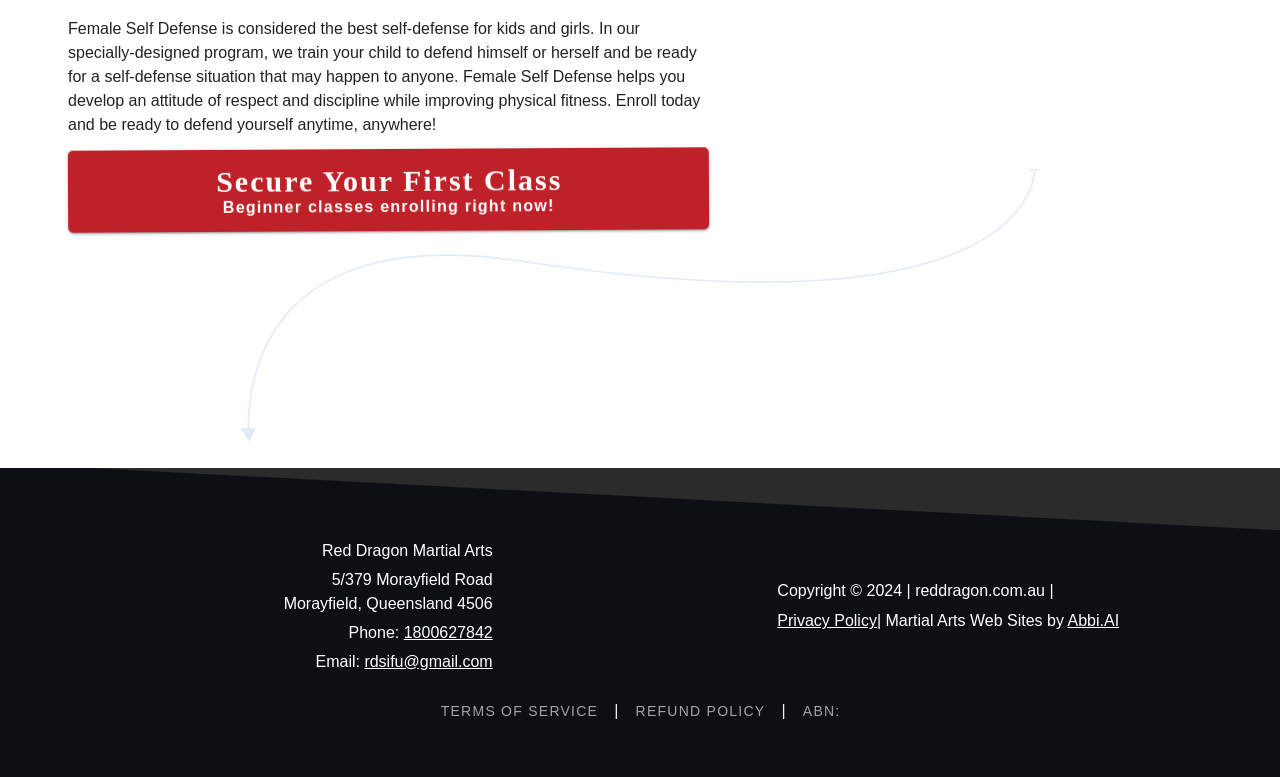Based on the image, please elaborate on the answer to the following question:
What is the purpose of the Female Self Defense program?

I found the purpose of the Female Self Defense program by reading the StaticText element at the top of the webpage, which states that the program helps children develop an attitude of respect and discipline while improving physical fitness, and enables them to defend themselves in any situation.